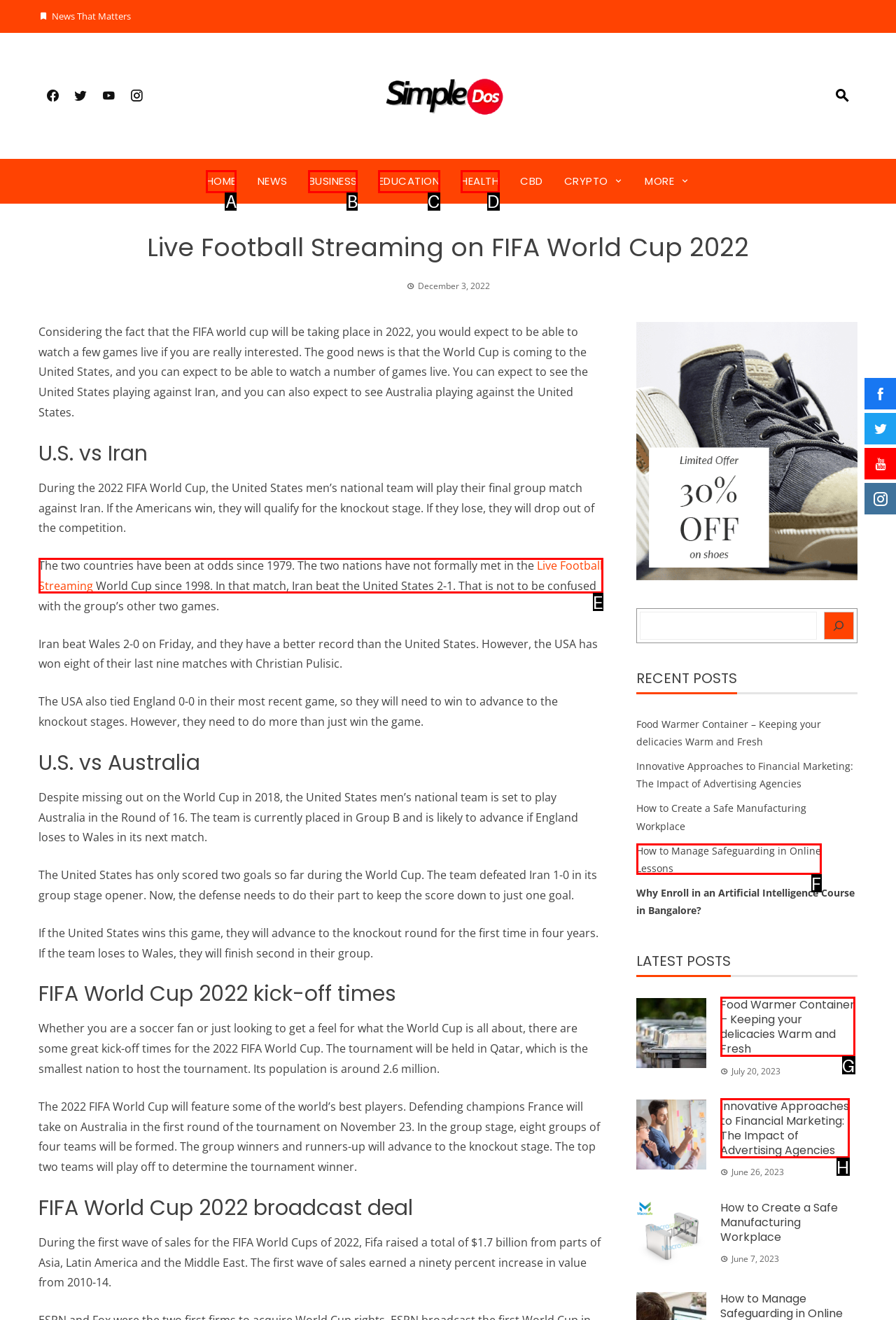Tell me which one HTML element I should click to complete this task: Click on the 'HOME' link Answer with the option's letter from the given choices directly.

A